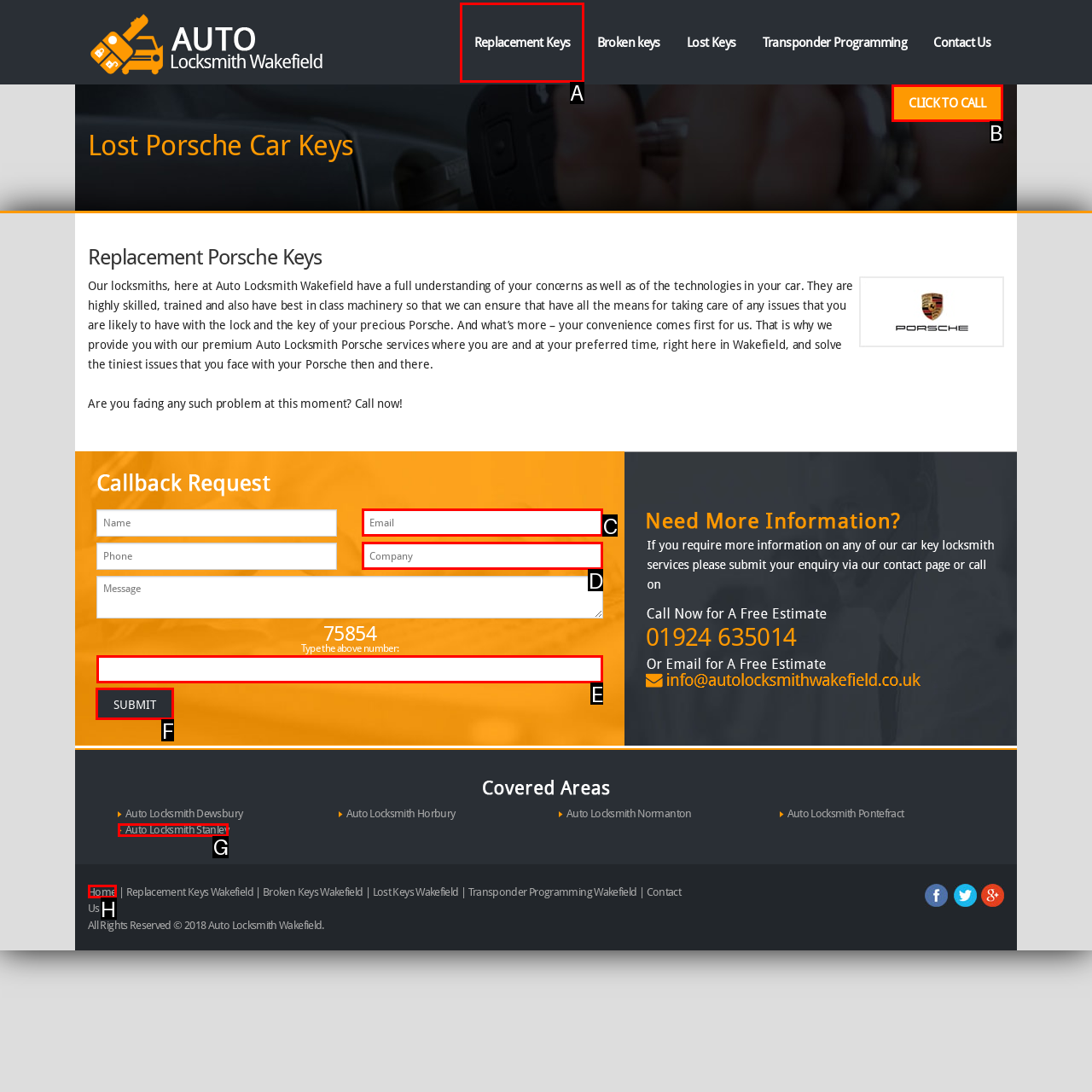Identify the HTML element to select in order to accomplish the following task: Check the details of CSR Racing 2 MOD APK
Reply with the letter of the chosen option from the given choices directly.

None